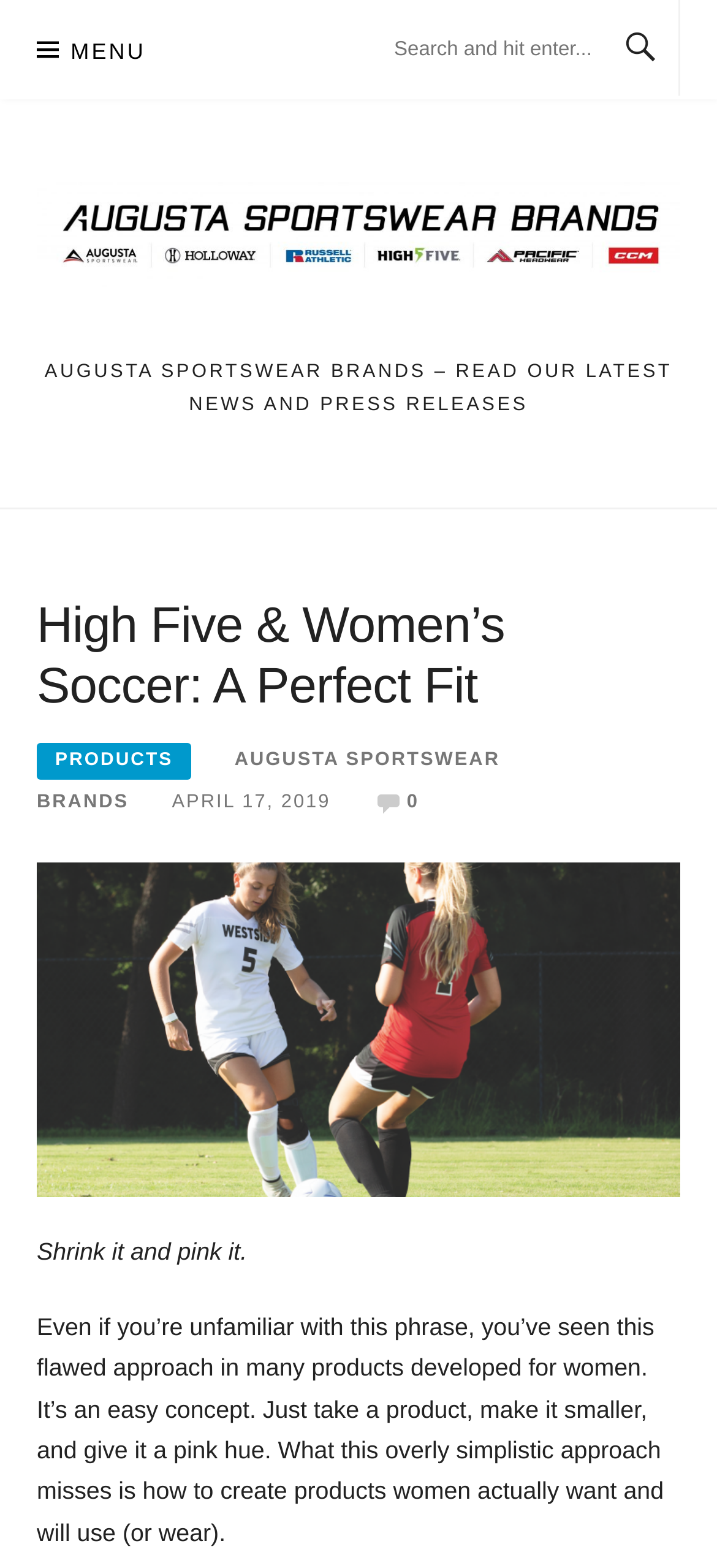What is the topic of the webpage?
Refer to the image and give a detailed answer to the query.

The webpage appears to be discussing women's soccer, as indicated by the text and the mention of women's soccer uniforms in the context of the flawed approach to creating products for women.